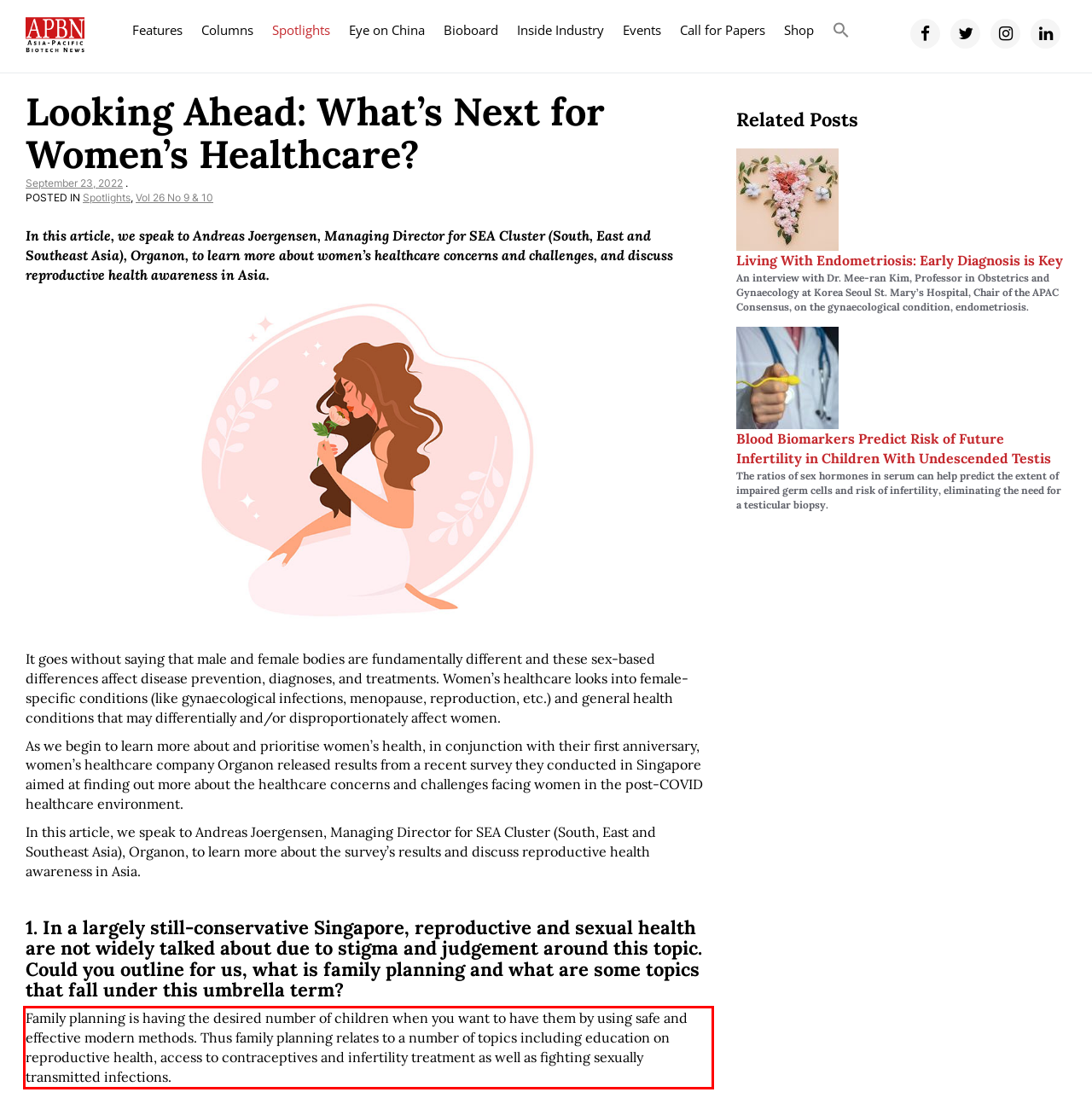Identify and transcribe the text content enclosed by the red bounding box in the given screenshot.

Family planning is having the desired number of children when you want to have them by using safe and effective modern methods. Thus family planning relates to a number of topics including education on reproductive health, access to contraceptives and infertility treatment as well as fighting sexually transmitted infections.